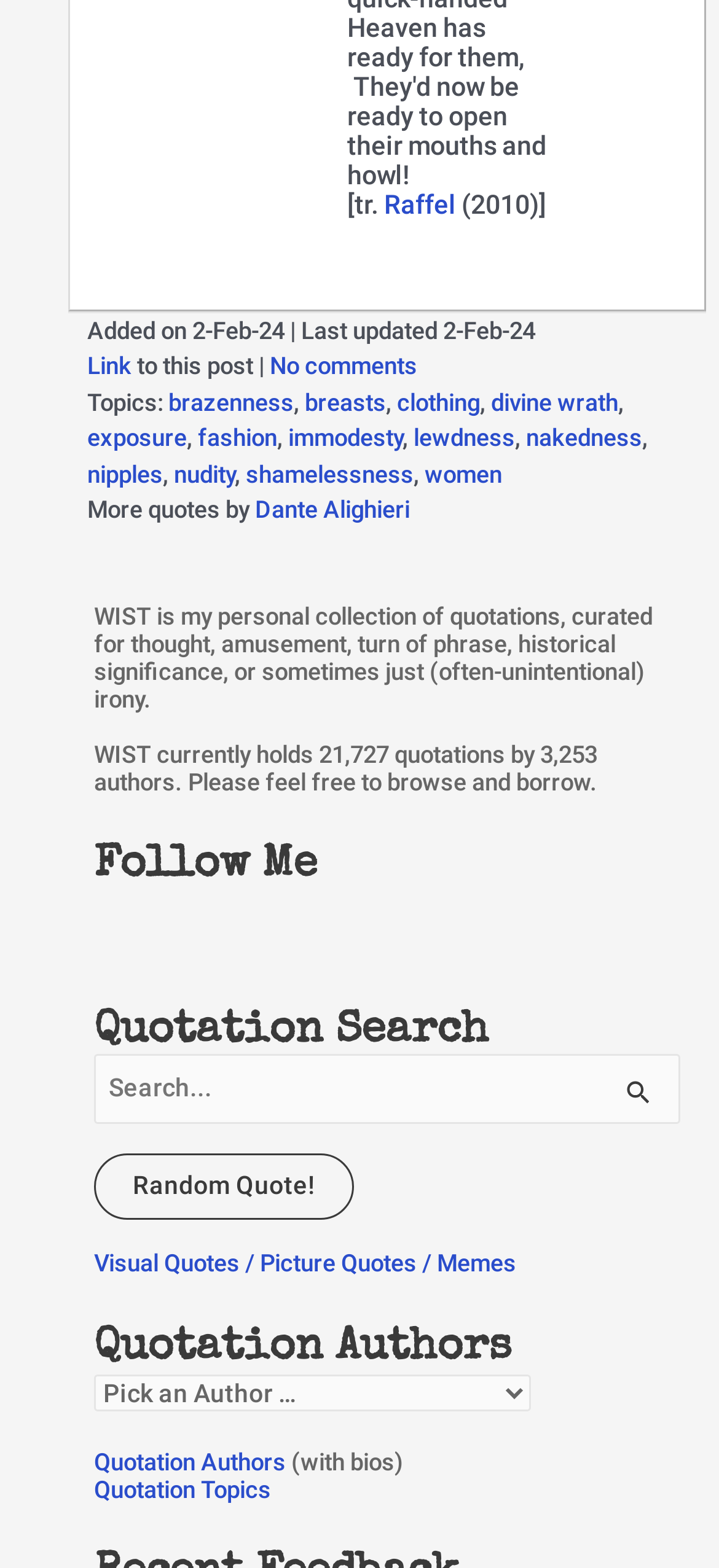Identify the coordinates of the bounding box for the element that must be clicked to accomplish the instruction: "visit the post archives".

None